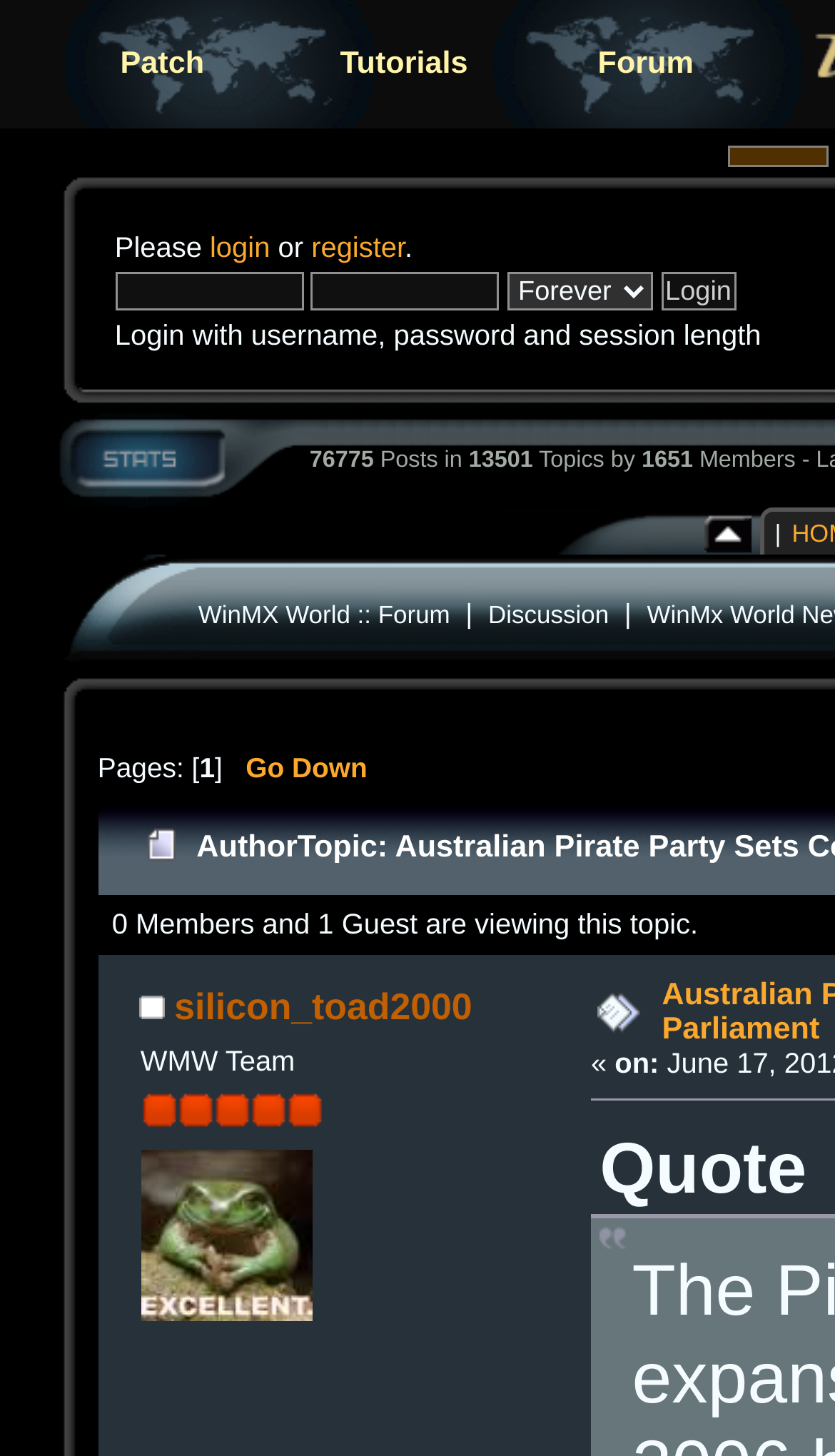How many textboxes are there in the login section?
Answer the question with a single word or phrase by looking at the picture.

2